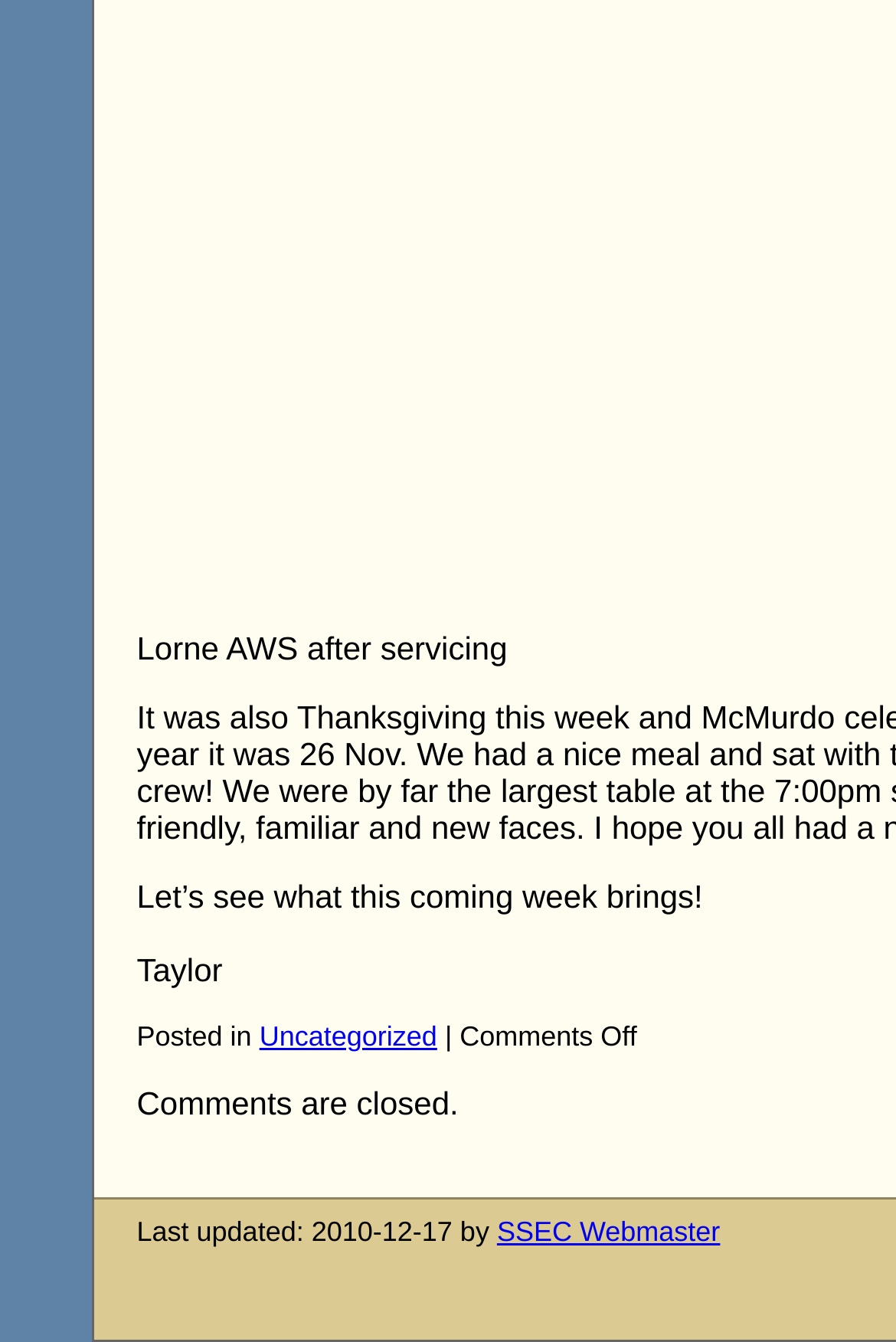Who is the webmaster of the website?
Refer to the image and provide a one-word or short phrase answer.

SSEC Webmaster